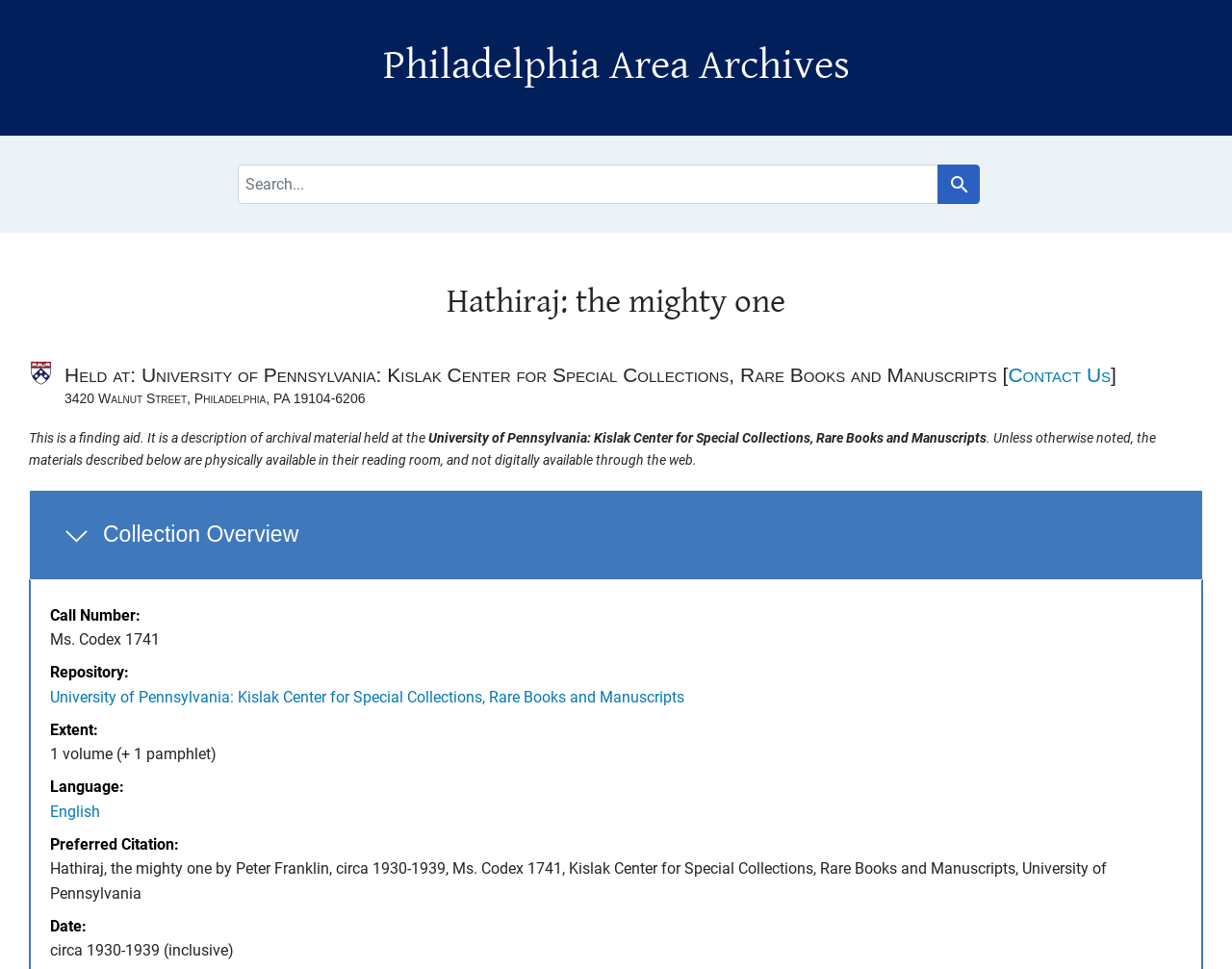Locate the headline of the webpage and generate its content.

Philadelphia Area Archives